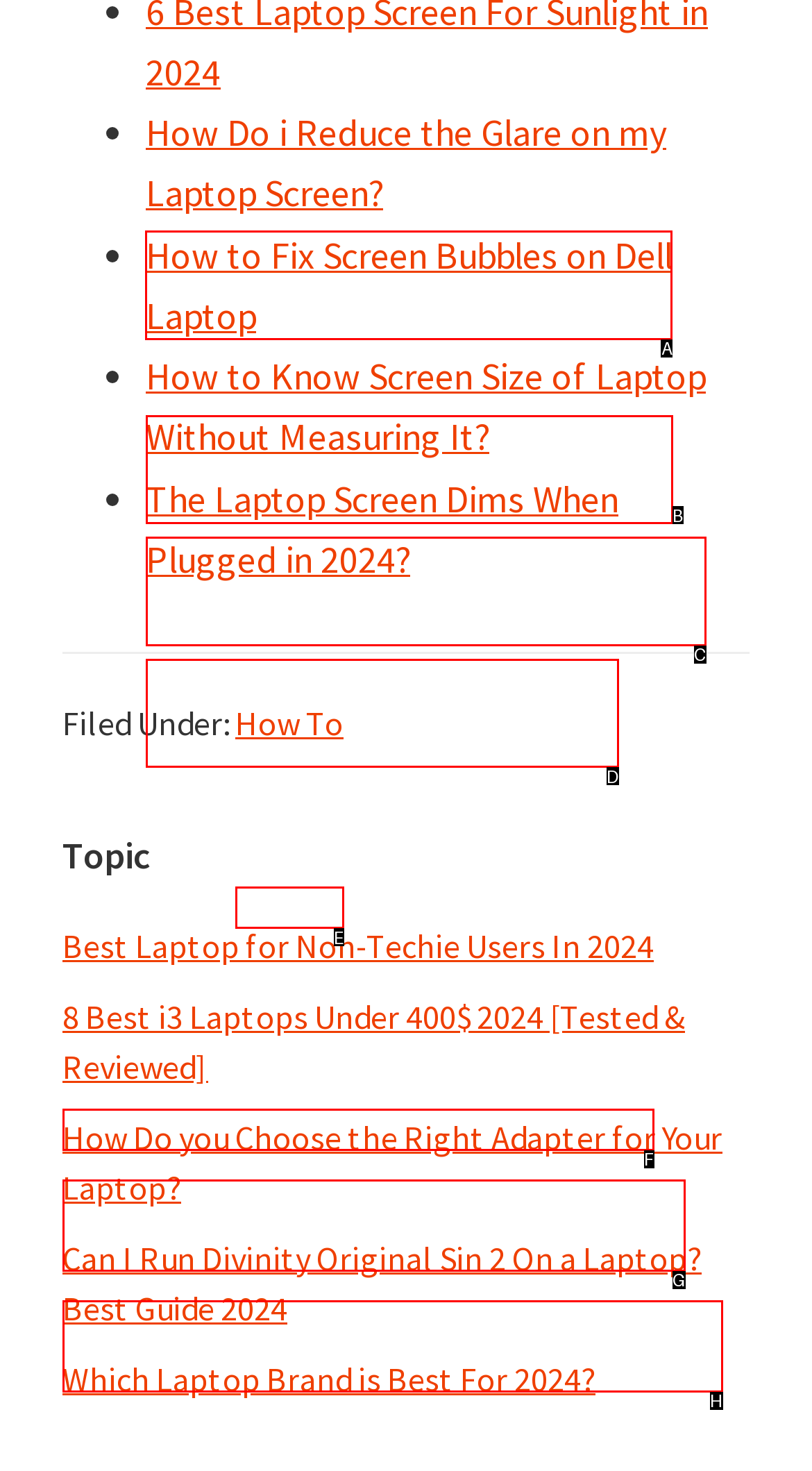From the given options, tell me which letter should be clicked to complete this task: Read 'How to Fix Screen Bubbles on Dell Laptop'
Answer with the letter only.

A